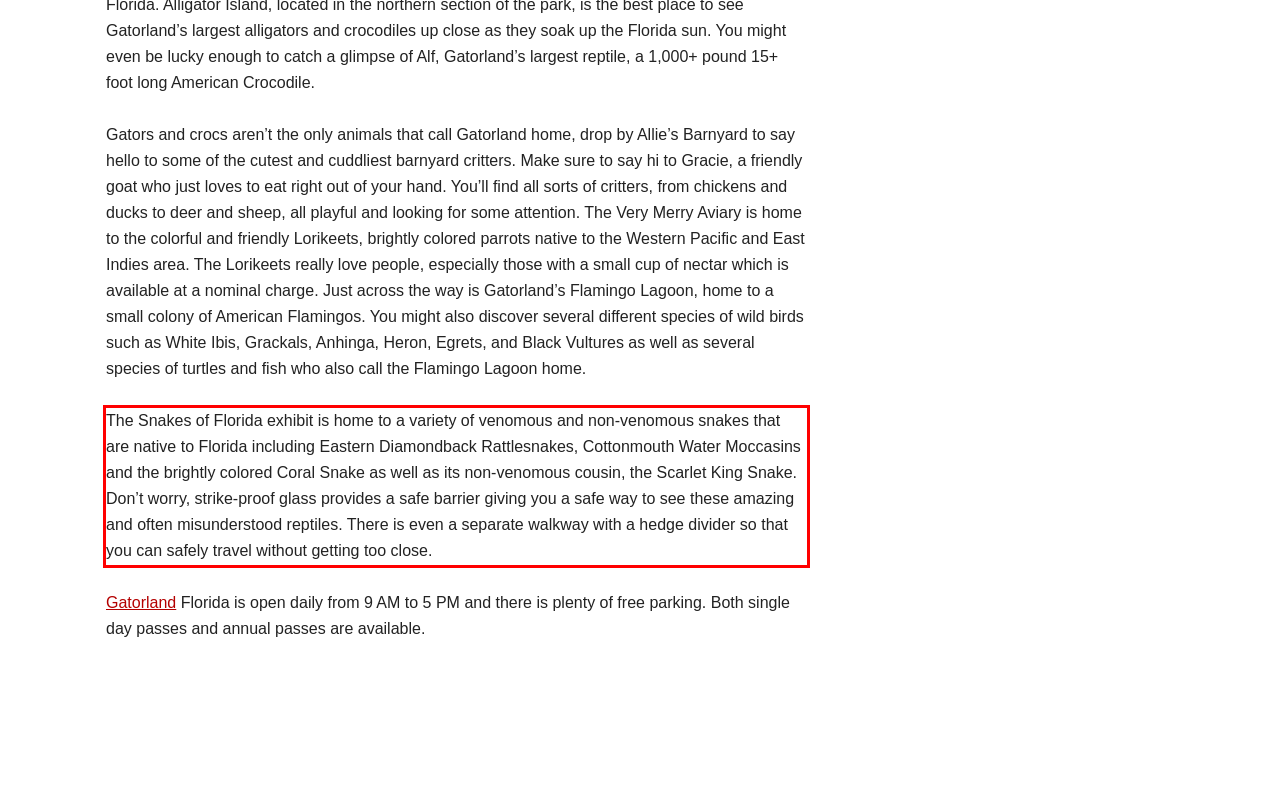You have a screenshot of a webpage where a UI element is enclosed in a red rectangle. Perform OCR to capture the text inside this red rectangle.

The Snakes of Florida exhibit is home to a variety of venomous and non-venomous snakes that are native to Florida including Eastern Diamondback Rattlesnakes, Cottonmouth Water Moccasins and the brightly colored Coral Snake as well as its non-venomous cousin, the Scarlet King Snake. Don’t worry, strike-proof glass provides a safe barrier giving you a safe way to see these amazing and often misunderstood reptiles. There is even a separate walkway with a hedge divider so that you can safely travel without getting too close.